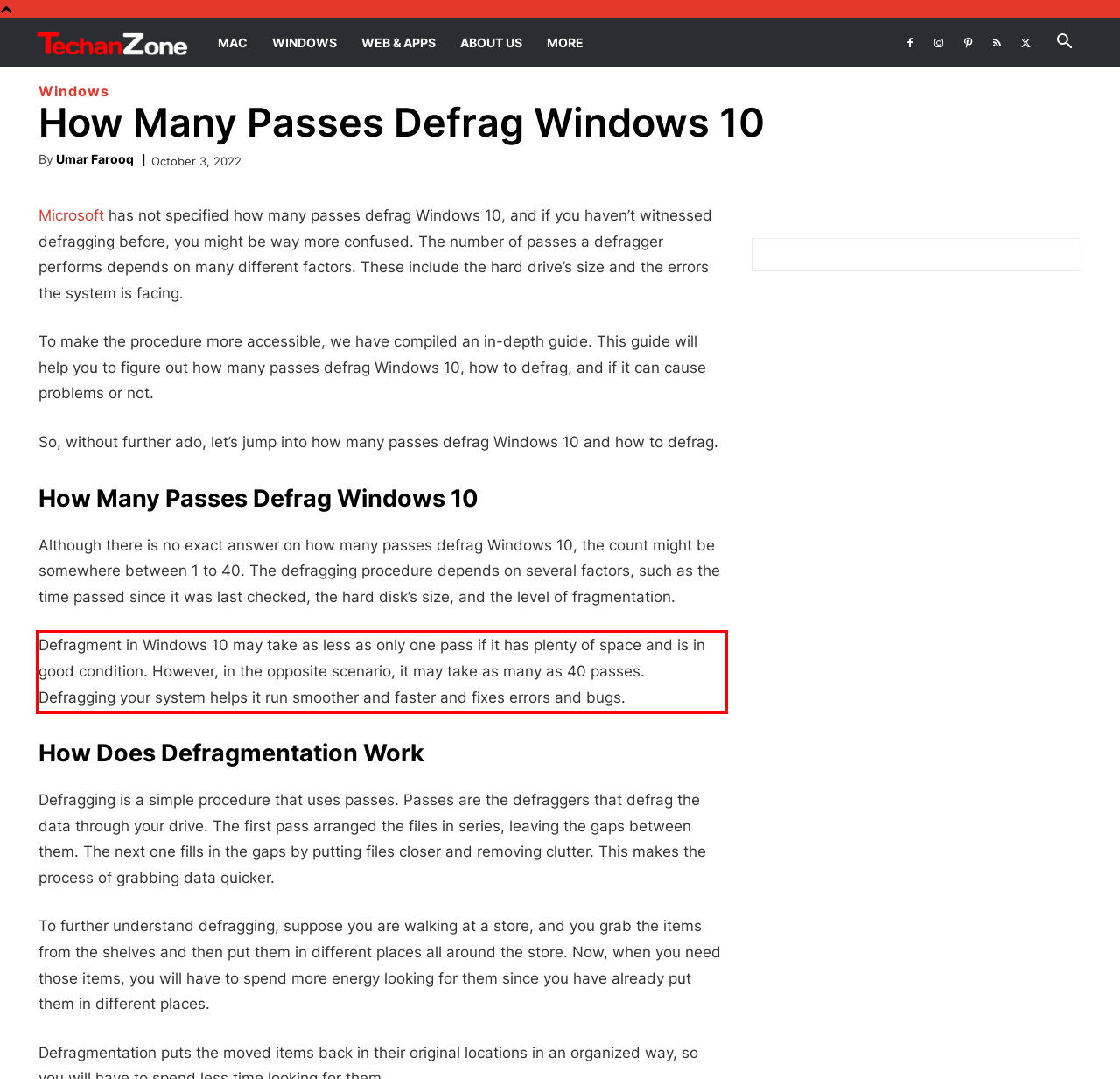View the screenshot of the webpage and identify the UI element surrounded by a red bounding box. Extract the text contained within this red bounding box.

Defragment in Windows 10 may take as less as only one pass if it has plenty of space and is in good condition. However, in the opposite scenario, it may take as many as 40 passes. Defragging your system helps it run smoother and faster and fixes errors and bugs.